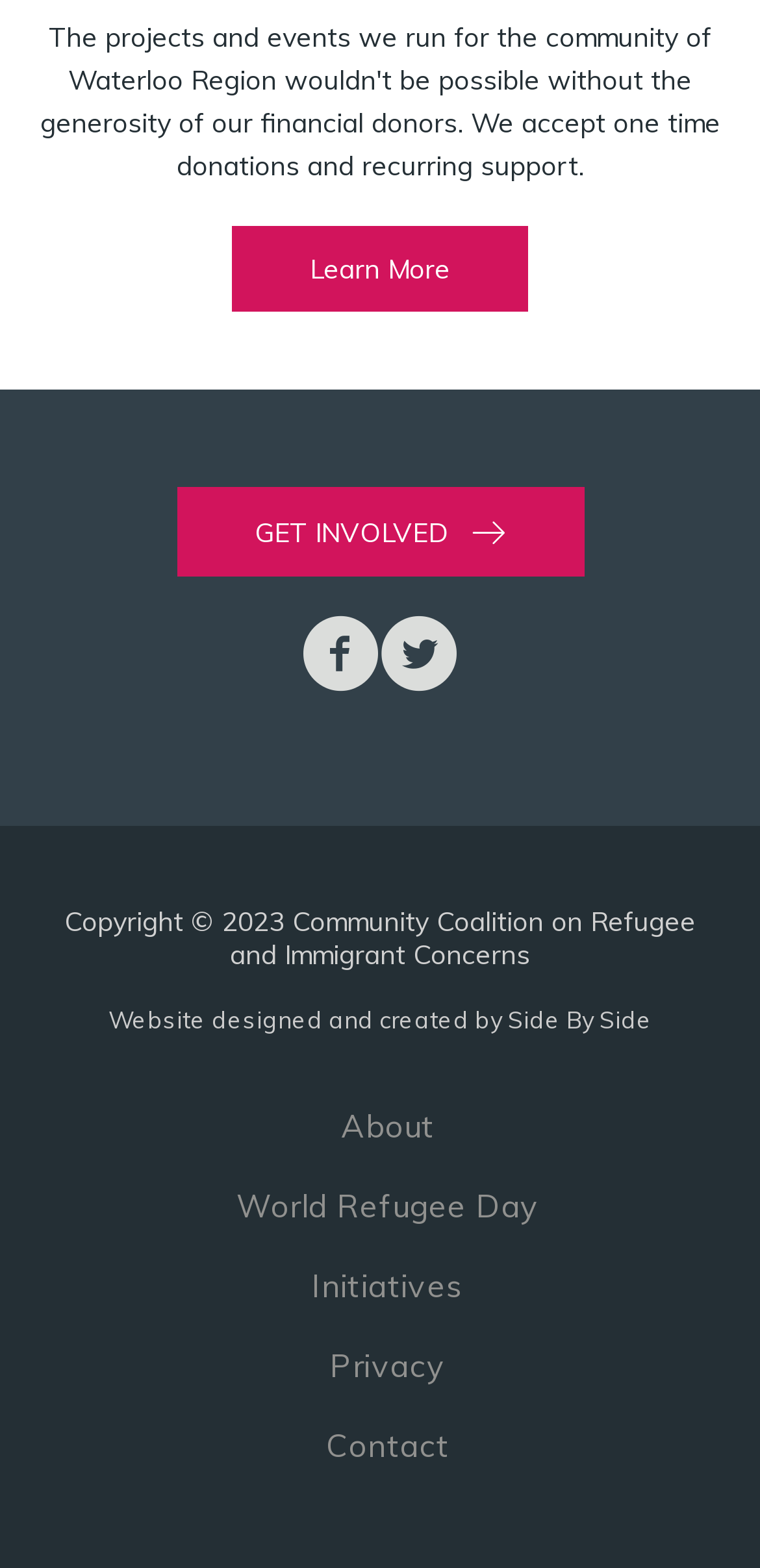Can you determine the bounding box coordinates of the area that needs to be clicked to fulfill the following instruction: "Go to the Twitter page"?

[0.5, 0.393, 0.603, 0.446]